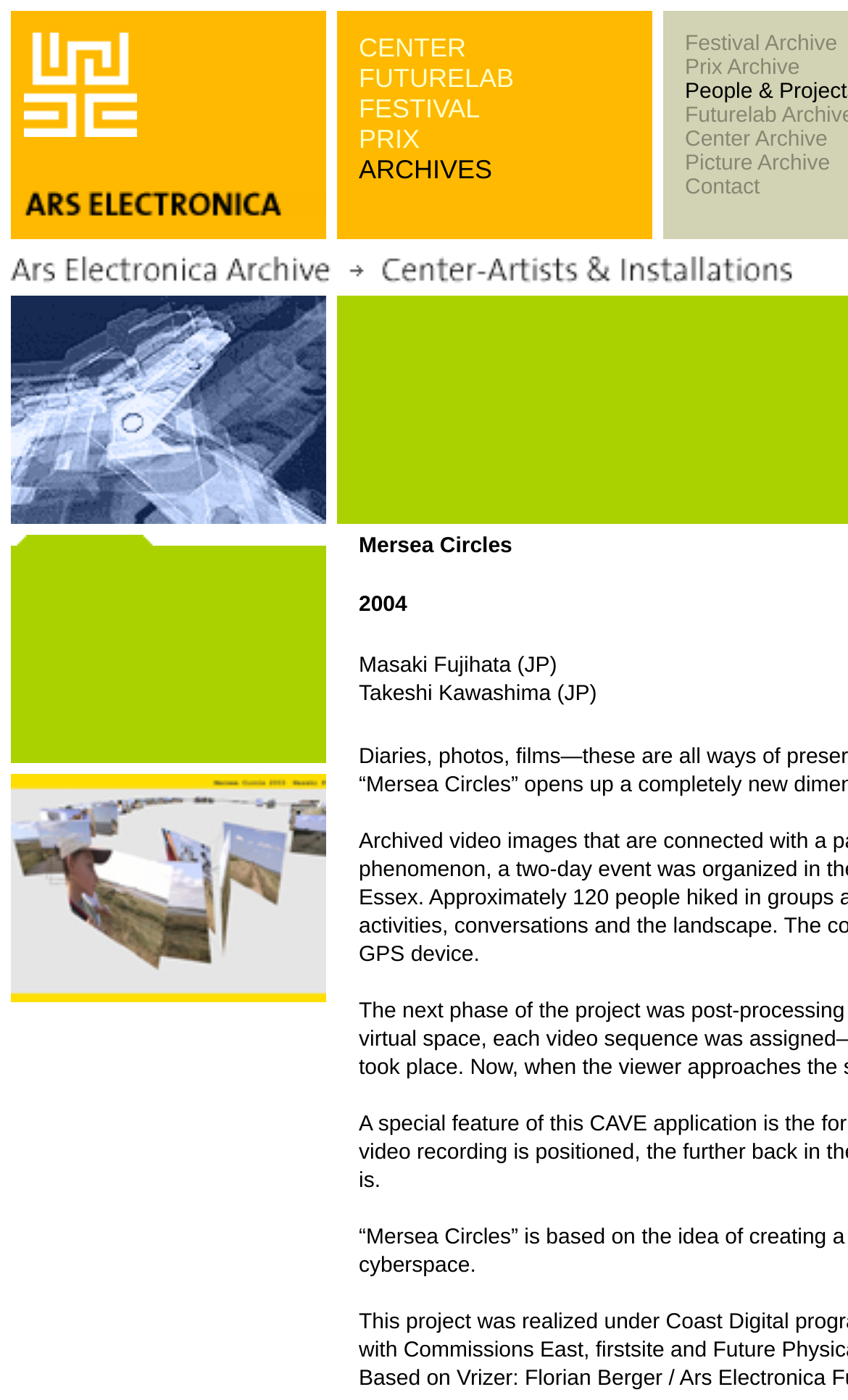Use the details in the image to answer the question thoroughly: 
What is the text of the second link in the top navigation bar?

I looked at the top navigation bar and found the second link, which is 'FUTURELAB'.